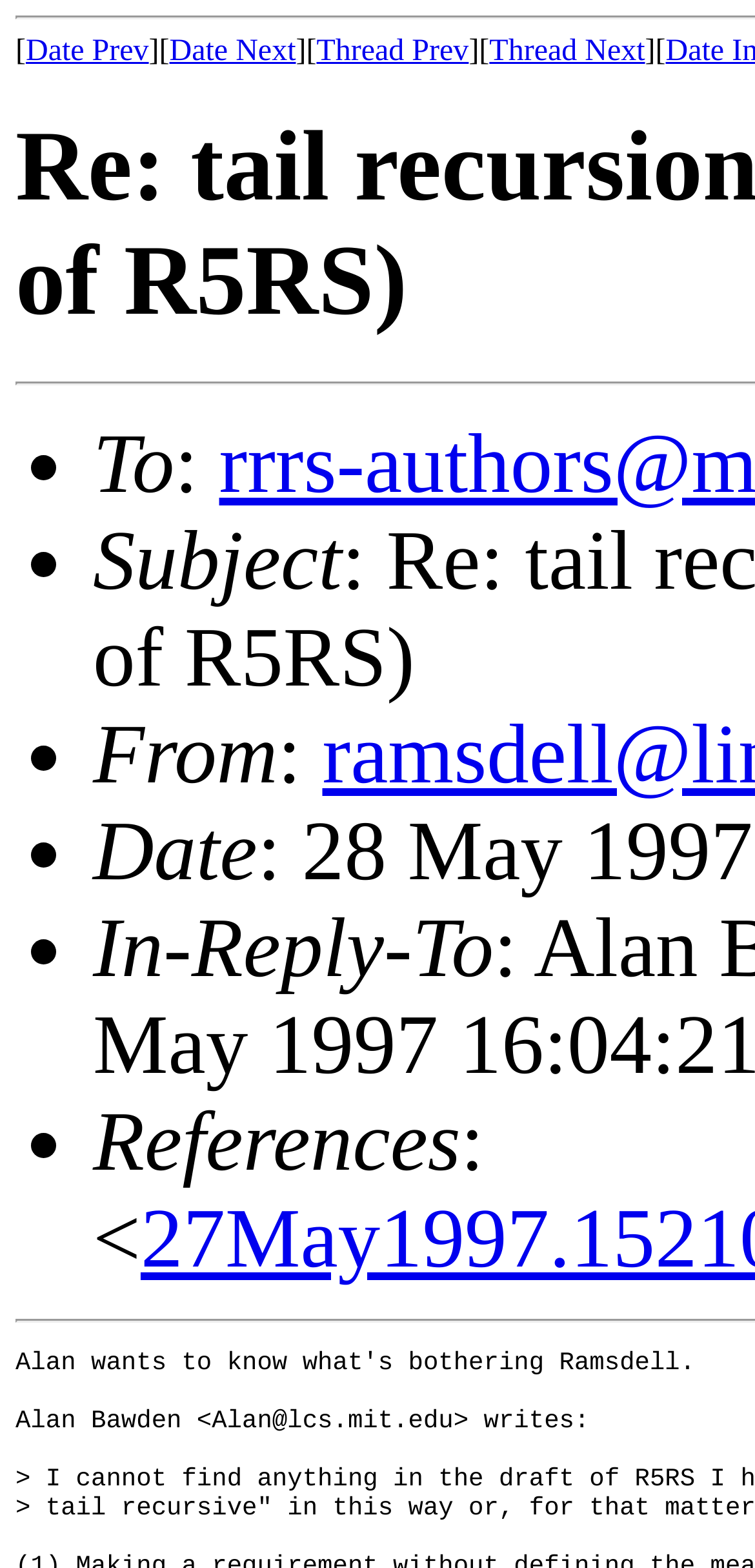What type of information is listed below the links?
Using the image, answer in one word or phrase.

Post metadata